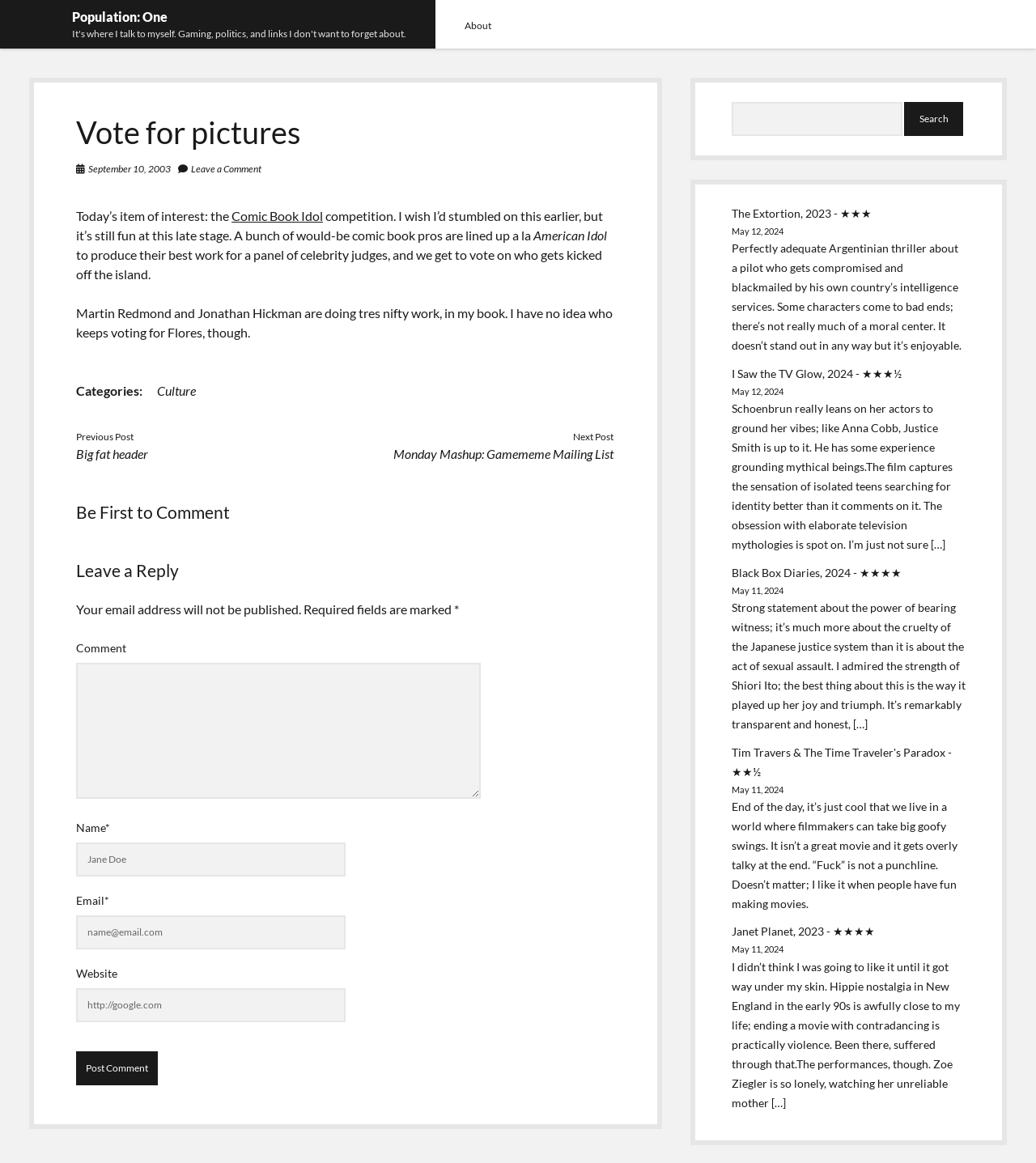Give the bounding box coordinates for this UI element: "September 10, 2003". The coordinates should be four float numbers between 0 and 1, arranged as [left, top, right, bottom].

[0.085, 0.14, 0.165, 0.15]